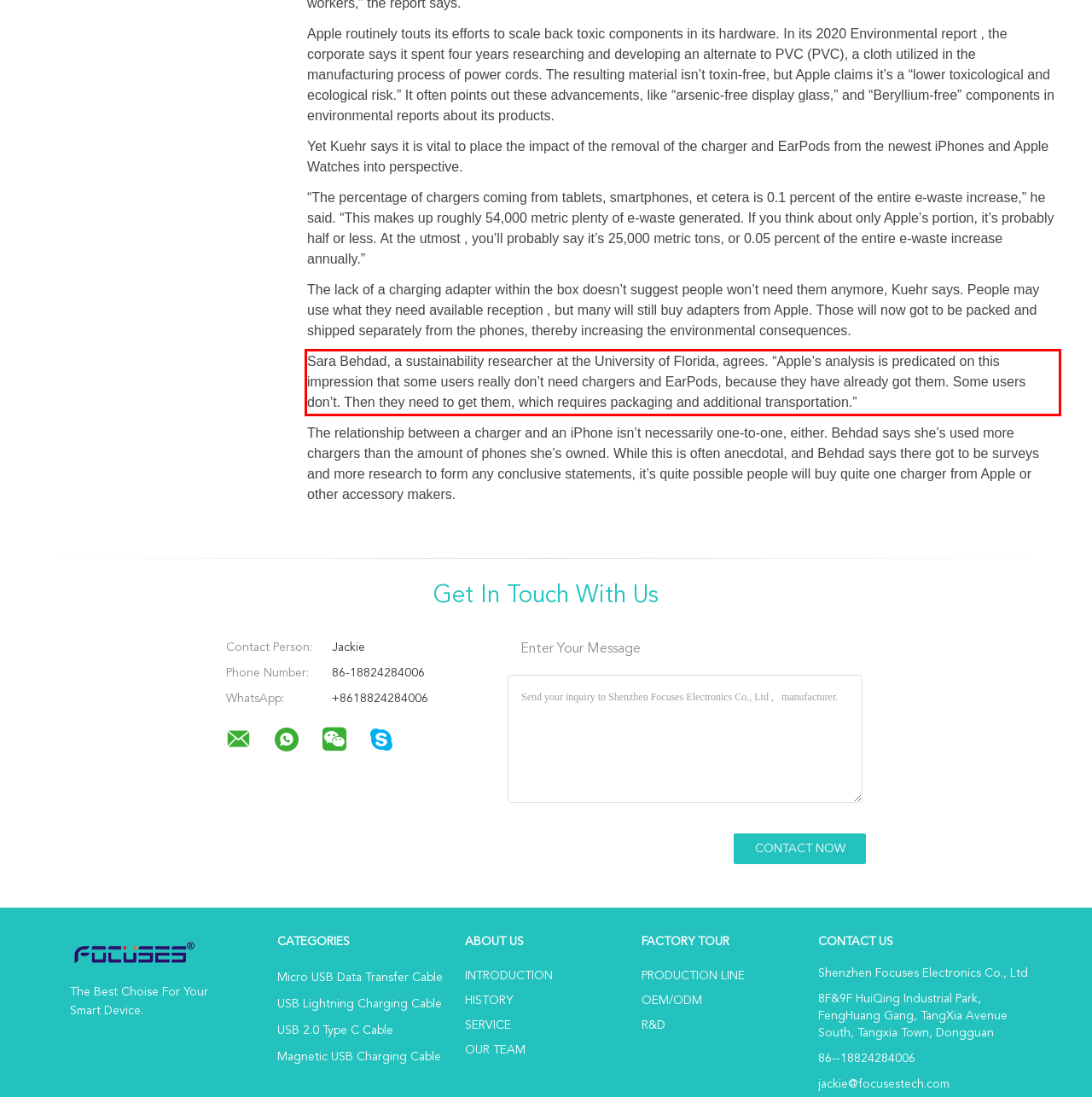Given a screenshot of a webpage with a red bounding box, please identify and retrieve the text inside the red rectangle.

Sara Behdad, a sustainability researcher at the University of Florida, agrees. “Apple’s analysis is predicated on this impression that some users really don’t need chargers and EarPods, because they have already got them. Some users don’t. Then they need to get them, which requires packaging and additional transportation.”